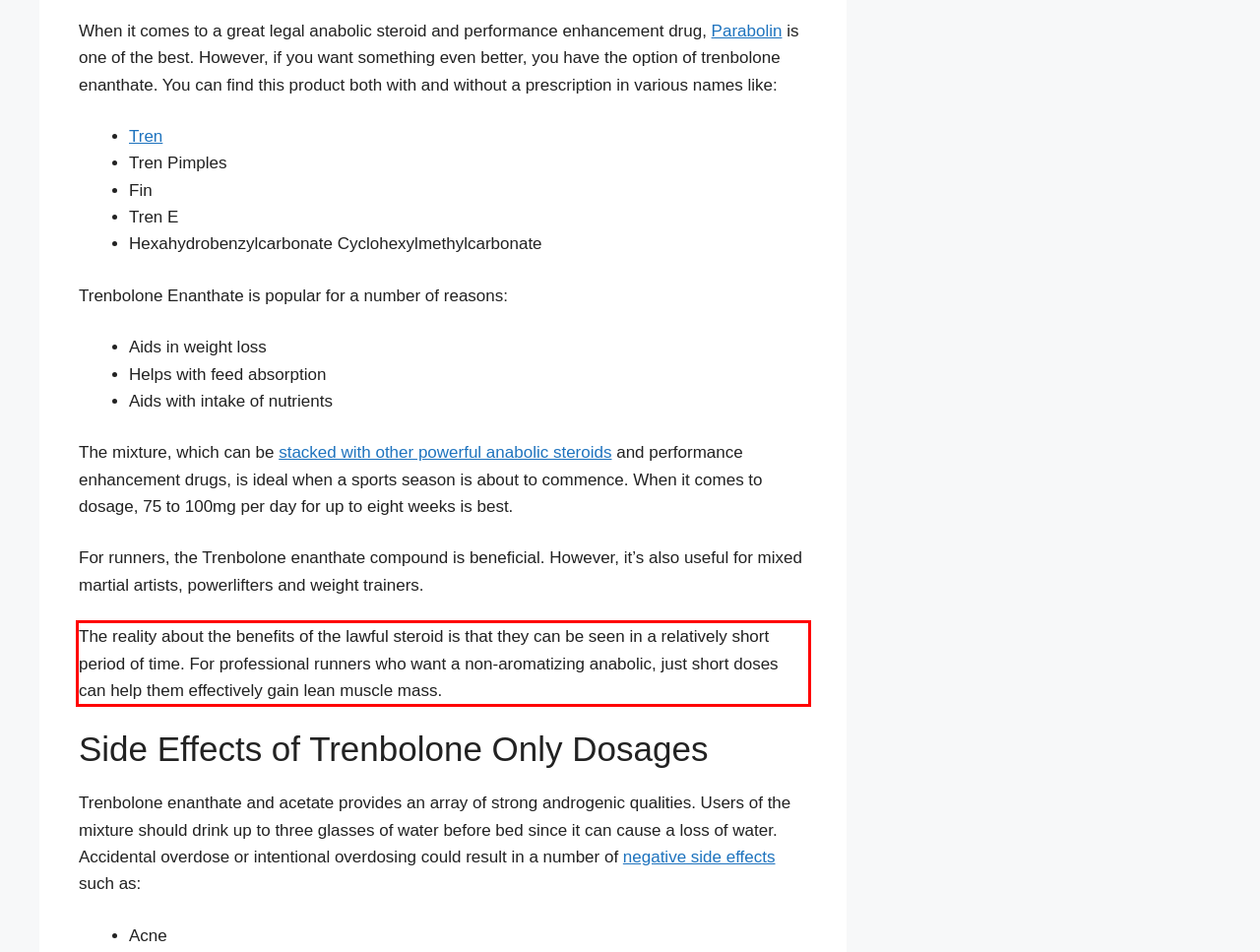Given a screenshot of a webpage containing a red rectangle bounding box, extract and provide the text content found within the red bounding box.

The reality about the benefits of the lawful steroid is that they can be seen in a relatively short period of time. For professional runners who want a non-aromatizing anabolic, just short doses can help them effectively gain lean muscle mass.